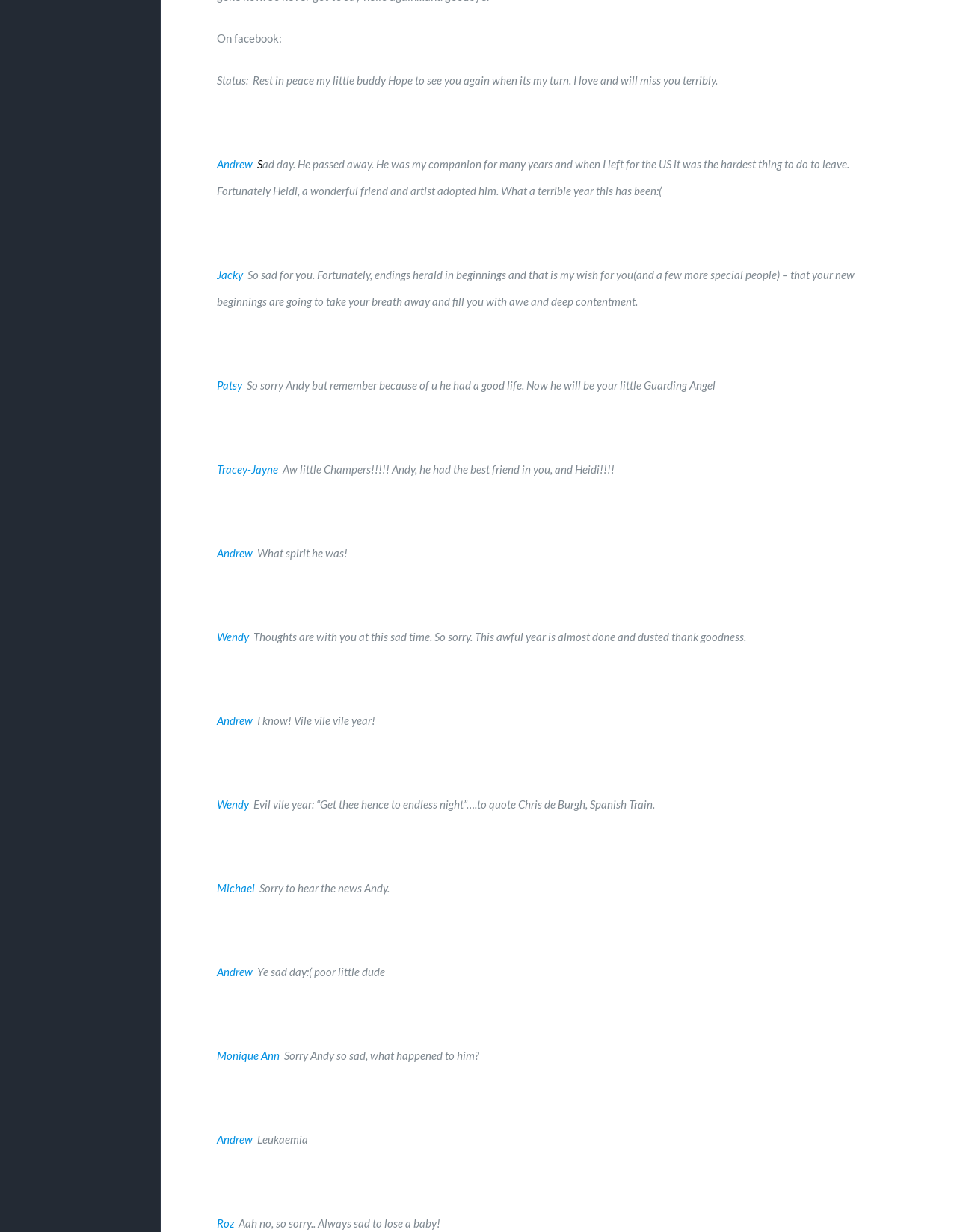Please identify the bounding box coordinates of the element that needs to be clicked to perform the following instruction: "Read Patsy's comment".

[0.226, 0.307, 0.255, 0.318]